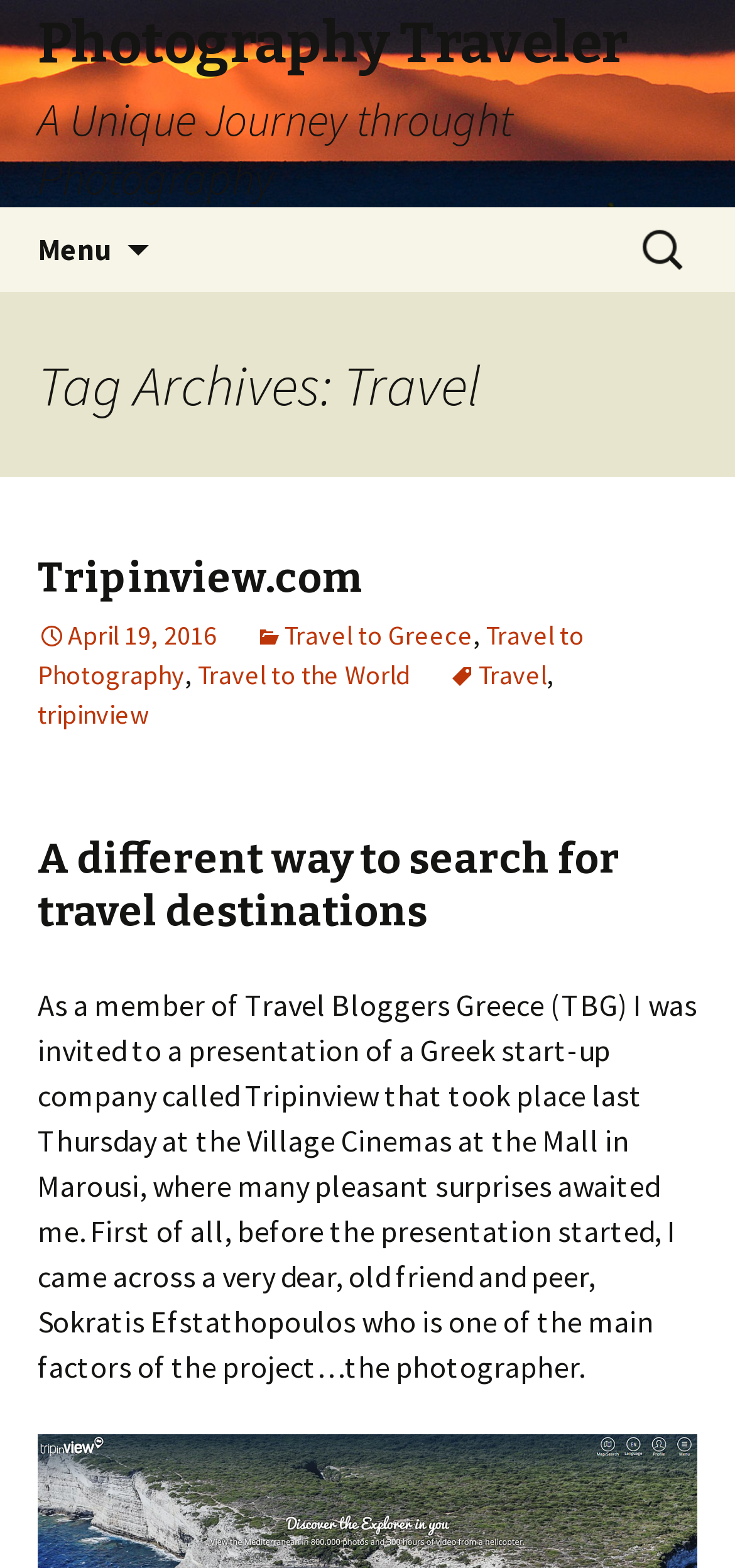Find the bounding box coordinates for the area you need to click to carry out the instruction: "Check out AllMusic's info on Jen Bernard". The coordinates should be four float numbers between 0 and 1, indicated as [left, top, right, bottom].

None